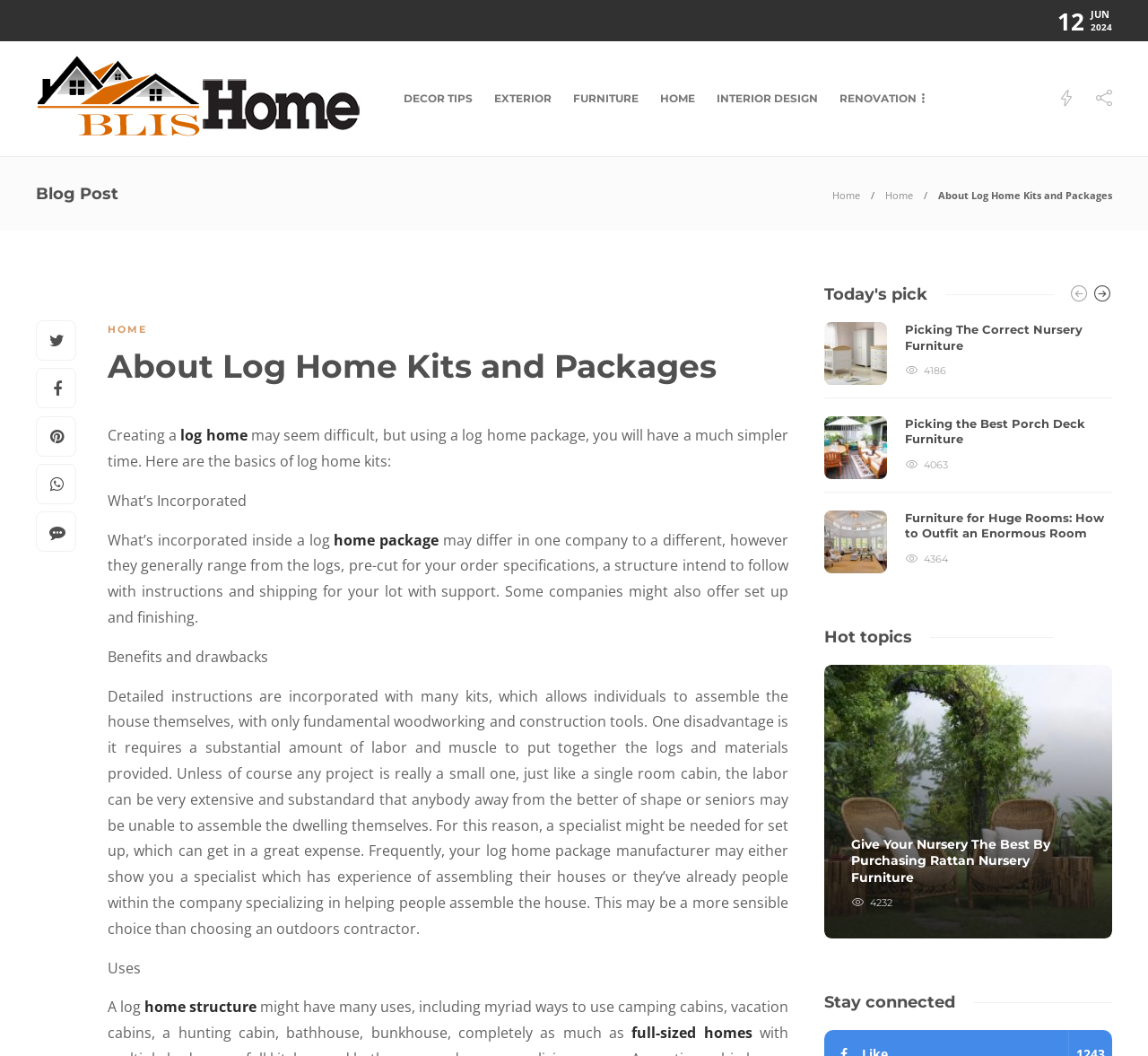What is the main topic of the webpage?
Utilize the information in the image to give a detailed answer to the question.

I determined the main topic by reading the heading 'About Log Home Kits and Packages' and the content of the webpage, which discusses the basics of log home kits, their benefits and drawbacks, and their uses.